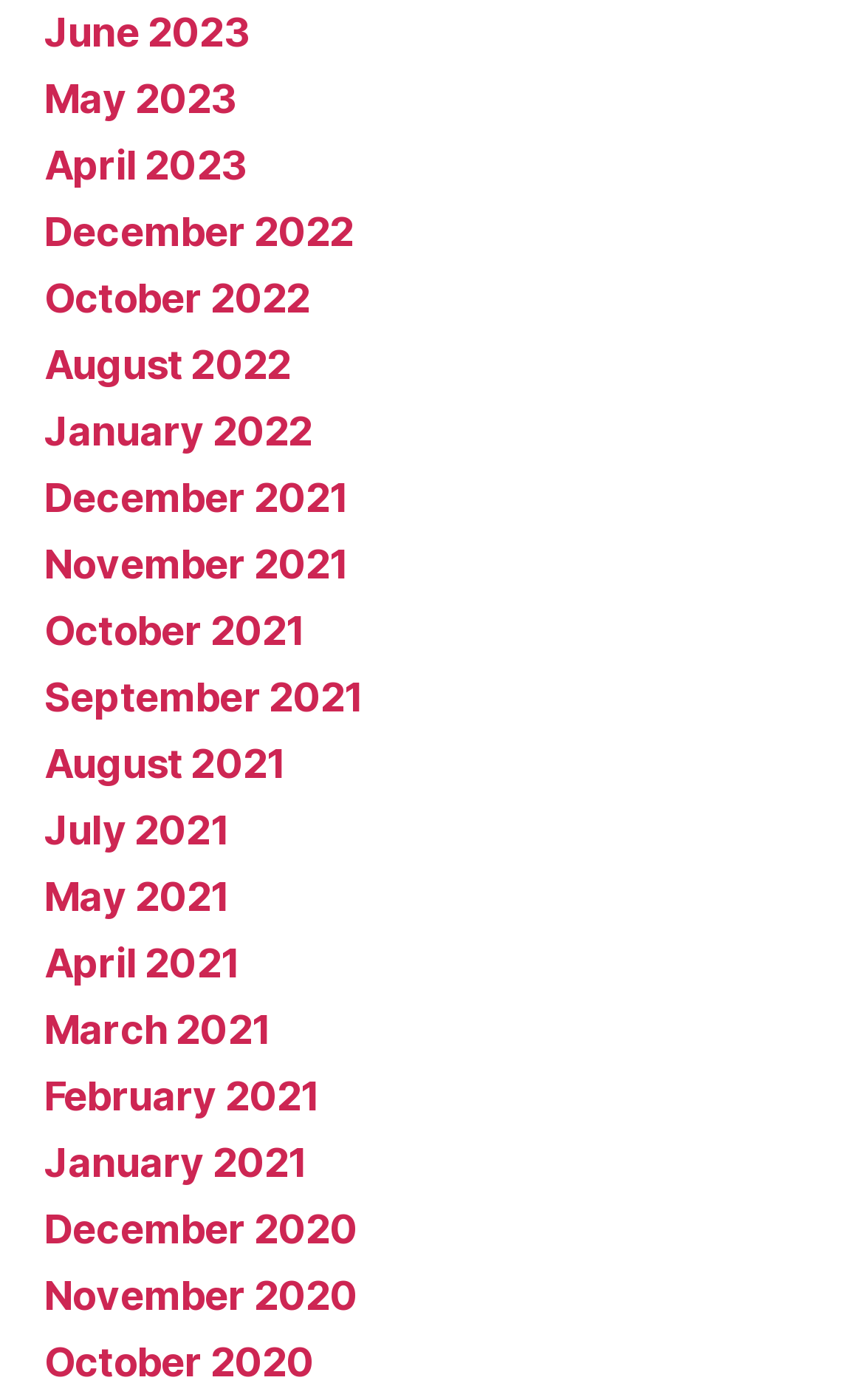Are the months listed in chronological order?
Analyze the image and provide a thorough answer to the question.

By examining the links on the webpage, I can see that the months are listed in chronological order, with the earliest month (December 2020) at the bottom and the latest month (June 2023) at the top.